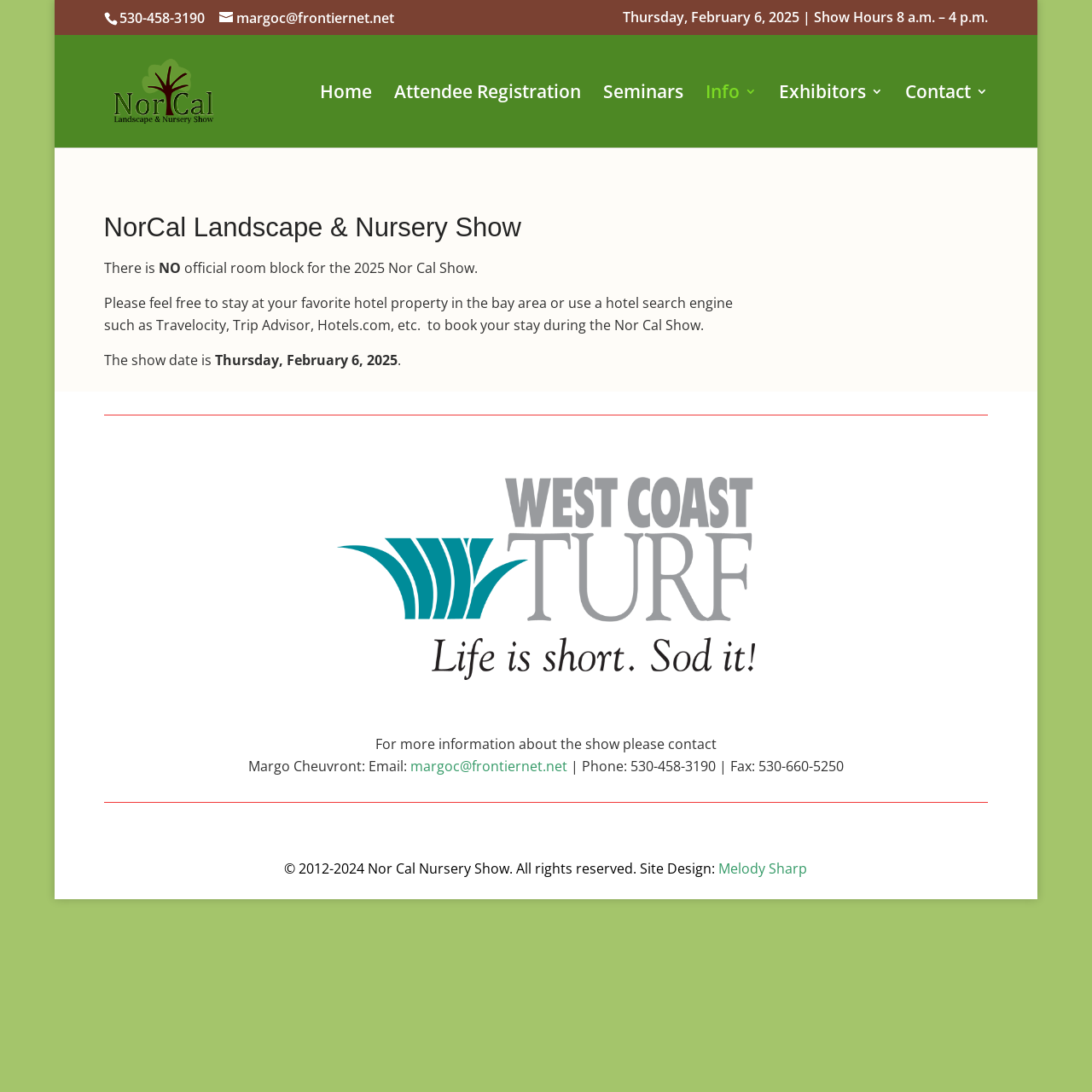What is the name of the person to contact for more information?
Based on the screenshot, give a detailed explanation to answer the question.

I found the name by looking at the bottom of the webpage, where it says 'For more information about the show please contact Margo Cheuvront: Email: margoc@frontiernet.net'.